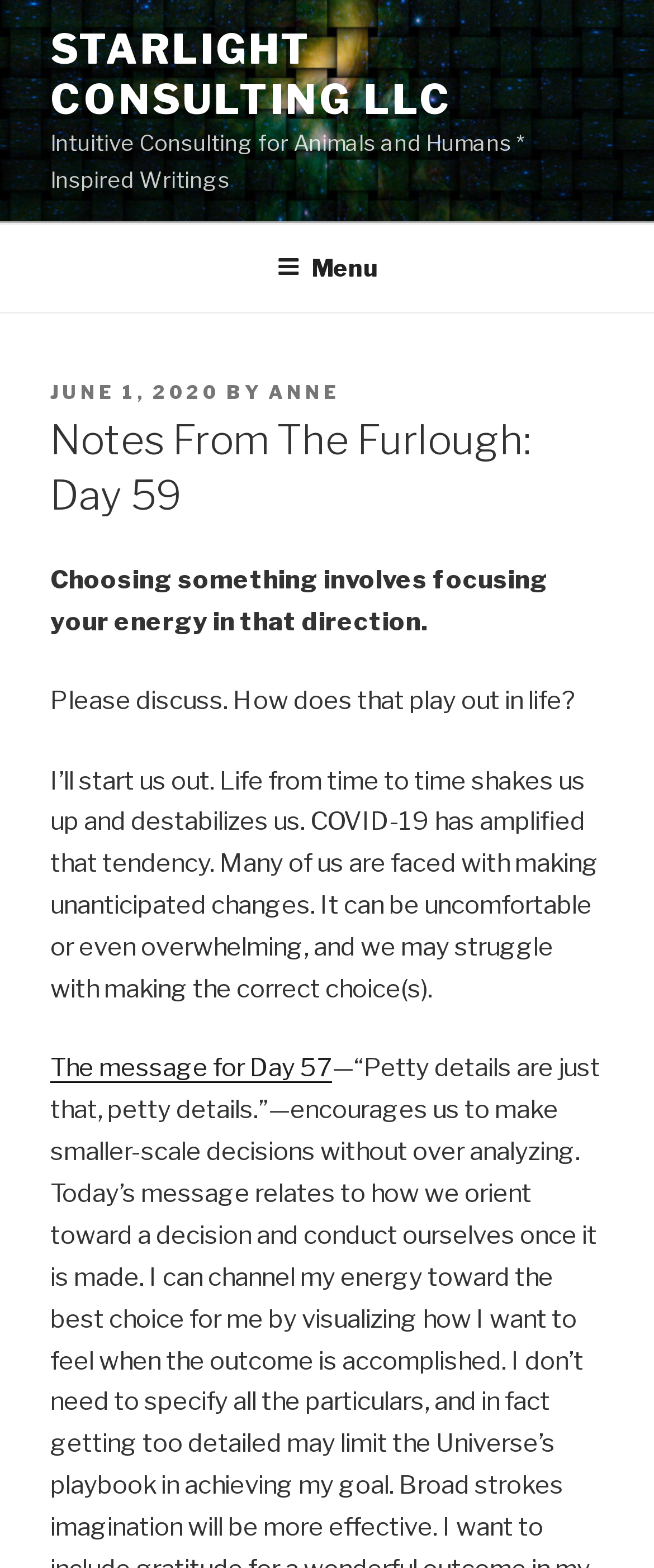Respond to the following question using a concise word or phrase: 
Who is the author of the article?

ANNE